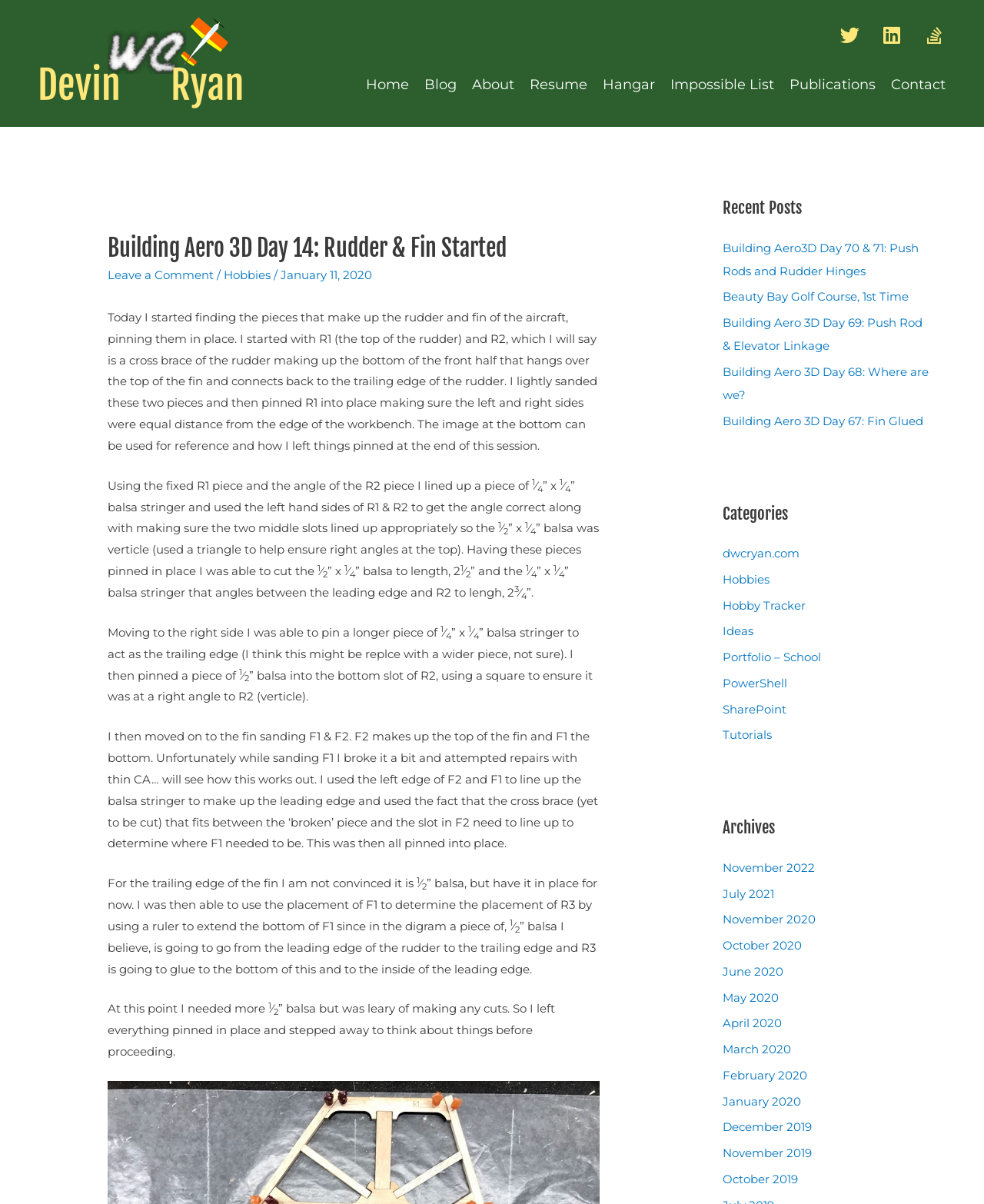Describe the webpage meticulously, covering all significant aspects.

This webpage is a blog post titled "Building Aero 3D Day 14: Rudder & Fin Started – Devin W.C. Ryan". At the top, there are several social media links, including Twitter, LinkedIn, and Stack-overflow, aligned horizontally. Below these links, there is a navigation menu with links to "Home", "Blog", "About", "Resume", "Hangar", "Impossible List", "Publications", and "Contact", also aligned horizontally.

The main content of the blog post is divided into two sections. The first section is a header area that includes the title of the post, a link to "Leave a Comment", and some metadata, such as the category "Hobbies" and the date "January 11, 2020".

The second section is the main article, which describes the author's progress on building a 3D aircraft model. The text is divided into several paragraphs, with some superscript and subscript text scattered throughout. The article discusses the author's process of finding and pinning pieces of the rudder and fin, using a triangle to ensure right angles, and cutting balsa stringers to length. There are no images on the page.